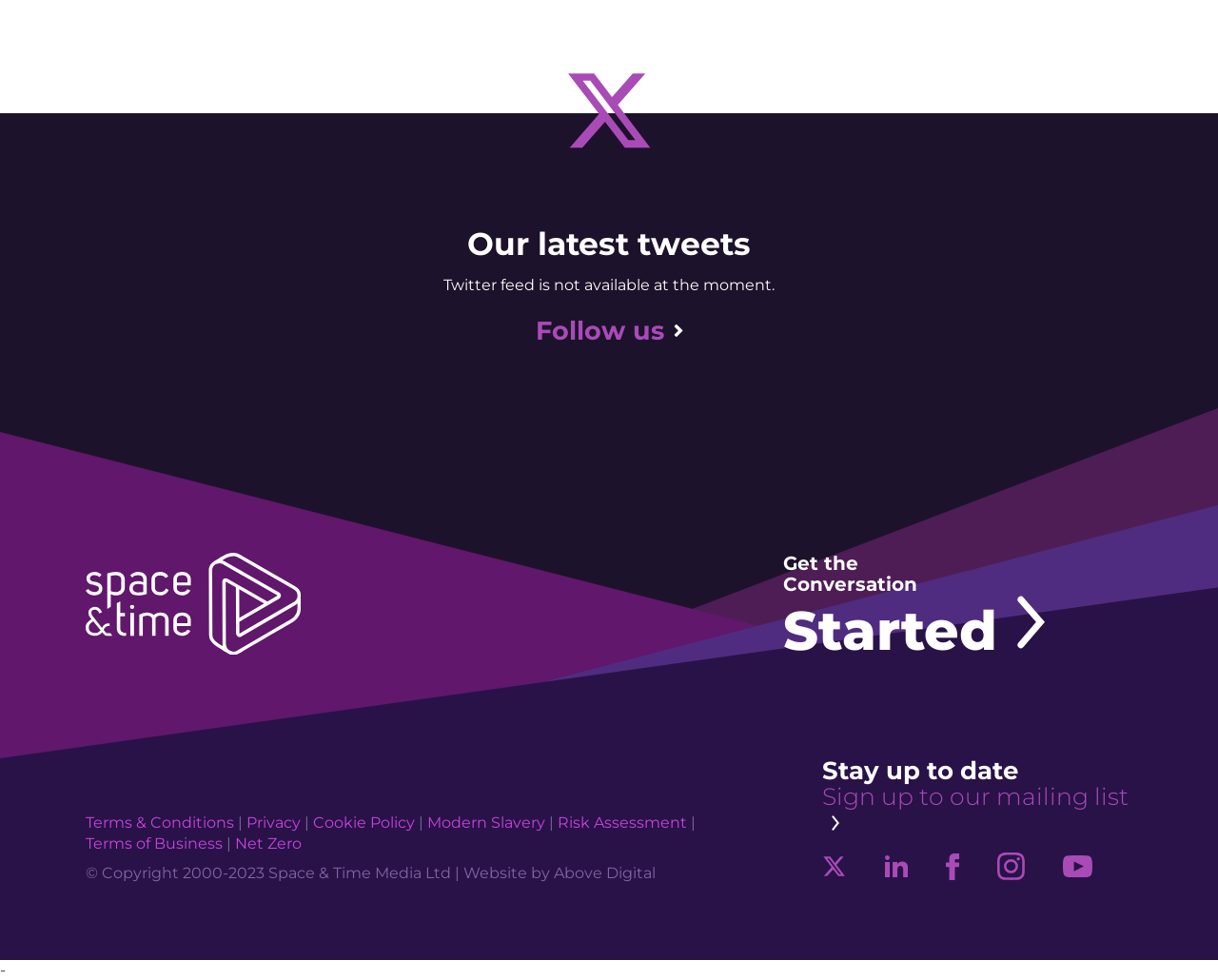Identify the bounding box coordinates for the UI element described by the following text: "Privacy". Provide the coordinates as four float numbers between 0 and 1, in the format [left, top, right, bottom].

[0.202, 0.83, 0.247, 0.849]